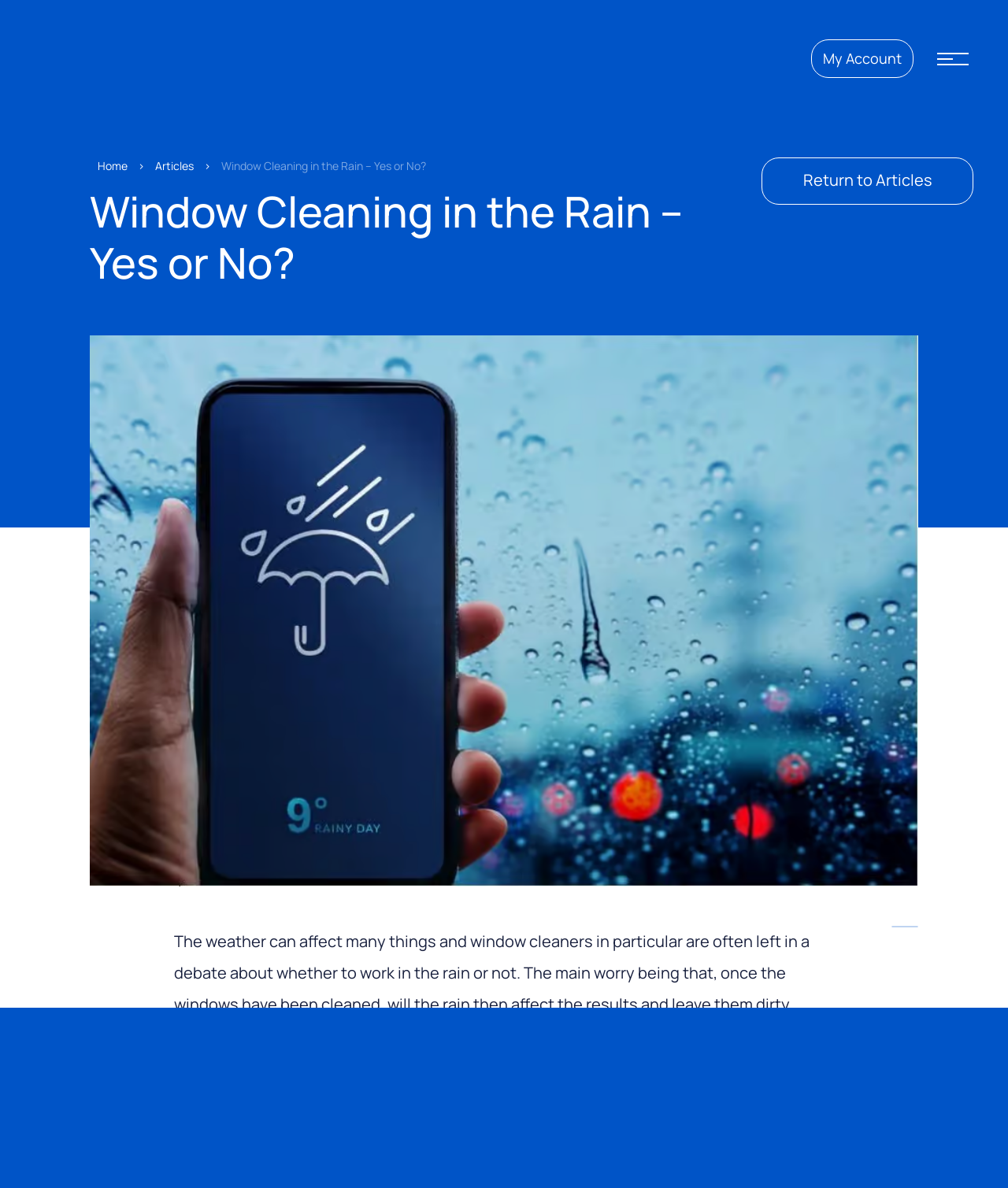Identify the bounding box coordinates for the element you need to click to achieve the following task: "View My Account". The coordinates must be four float values ranging from 0 to 1, formatted as [left, top, right, bottom].

[0.805, 0.033, 0.906, 0.066]